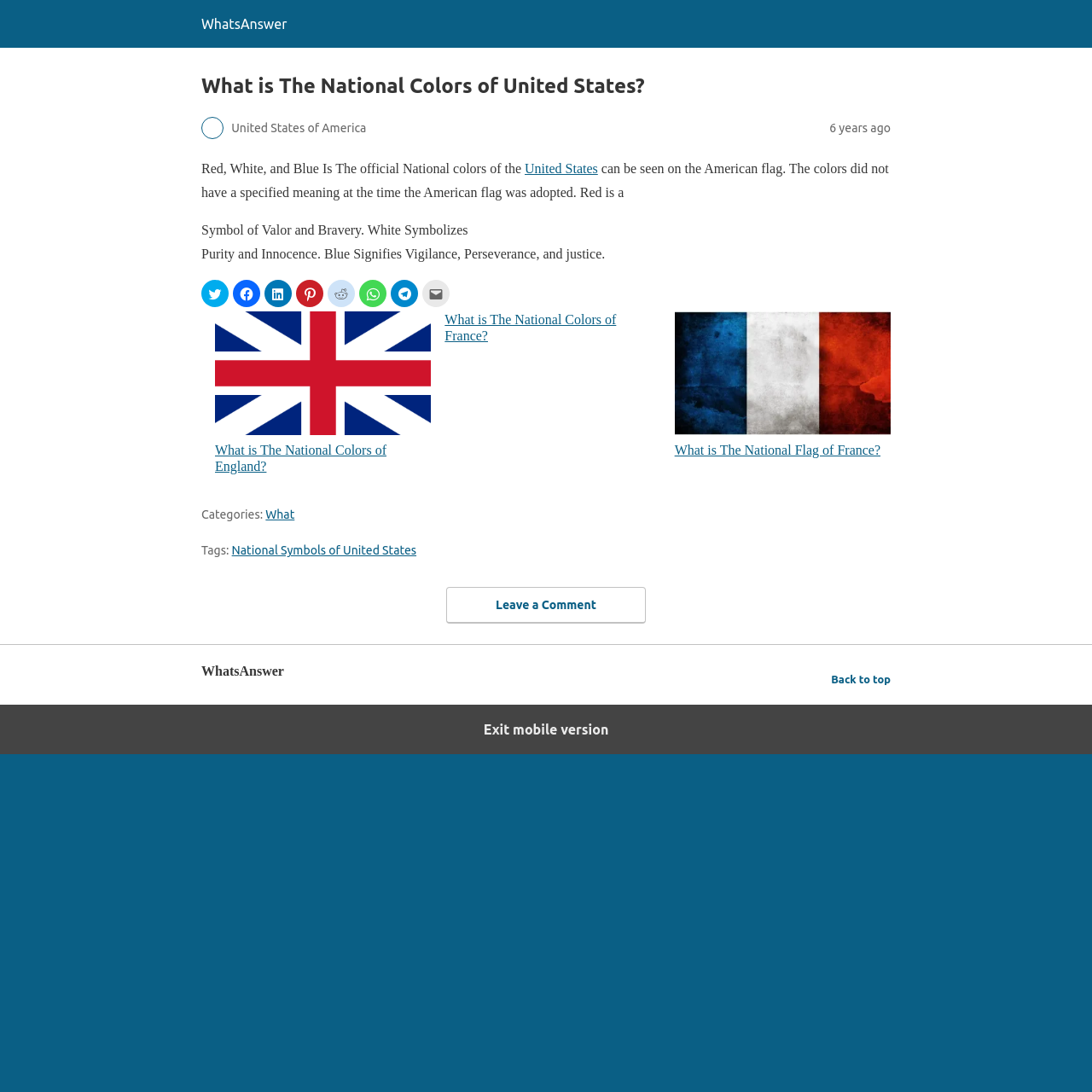Please specify the bounding box coordinates of the element that should be clicked to execute the given instruction: 'Share on Twitter'. Ensure the coordinates are four float numbers between 0 and 1, expressed as [left, top, right, bottom].

[0.184, 0.256, 0.209, 0.281]